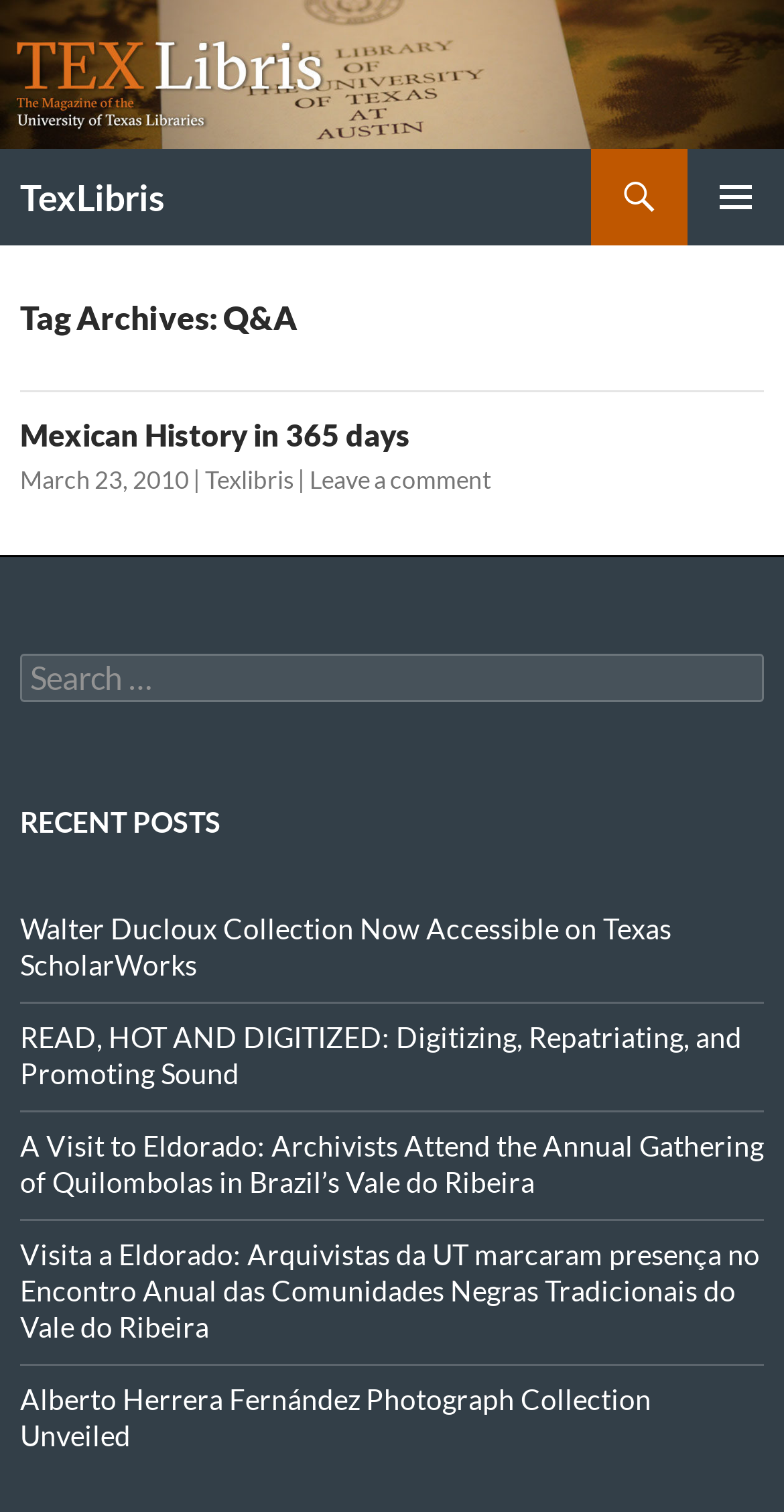Please locate the bounding box coordinates of the element that should be clicked to achieve the given instruction: "Read the post 'Mexican History in 365 days'".

[0.026, 0.276, 0.523, 0.3]